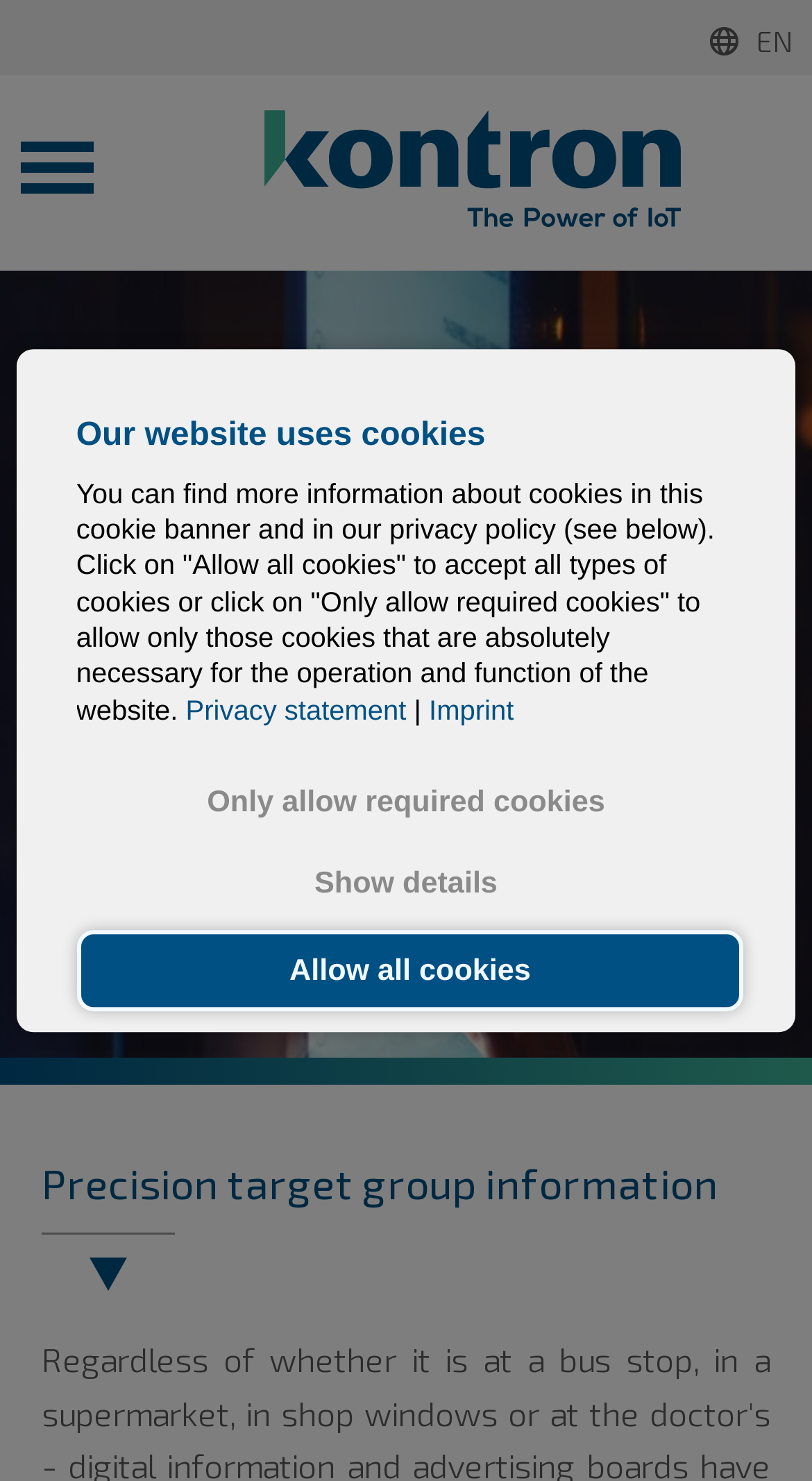What is the target group information mentioned on the webpage?
We need a detailed and meticulous answer to the question.

I found a heading element with the text 'Precision target group information' which suggests that the webpage provides information about targeting specific groups with precision.